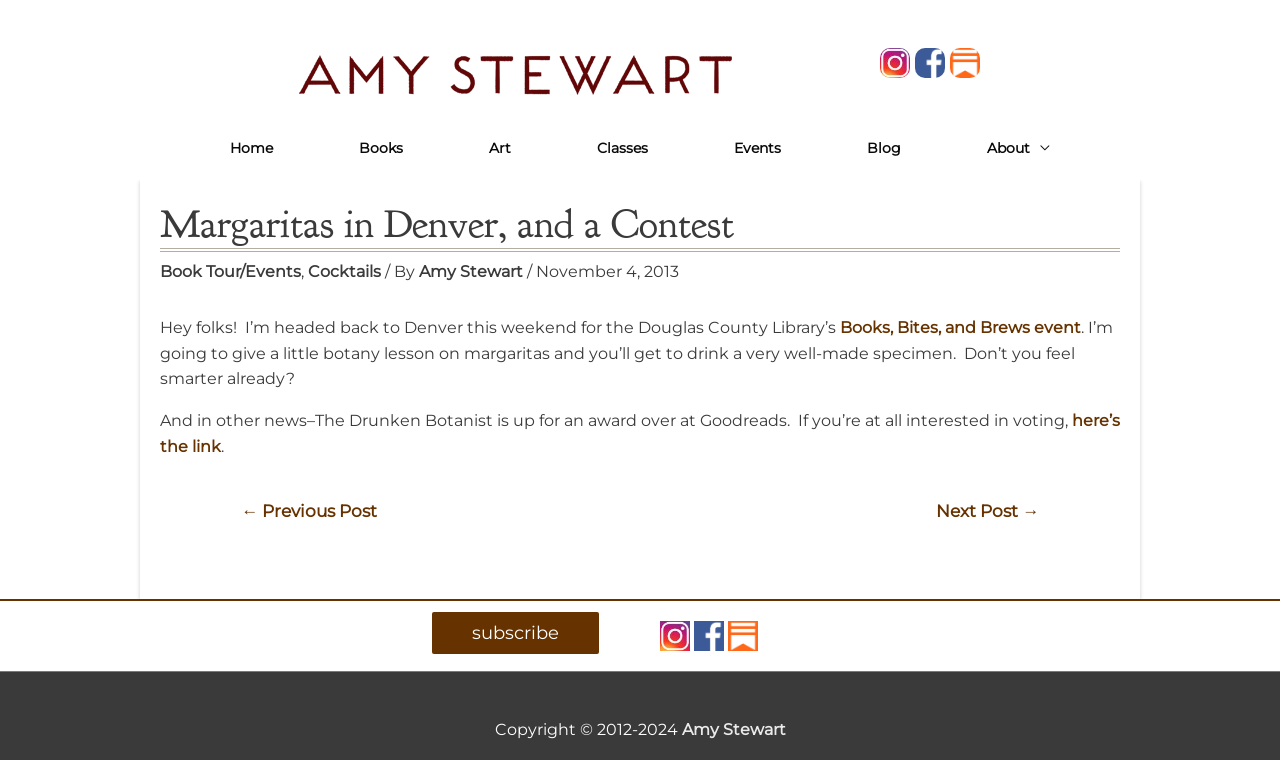What is the event mentioned in the article?
Refer to the image and provide a one-word or short phrase answer.

Books, Bites, and Brews event